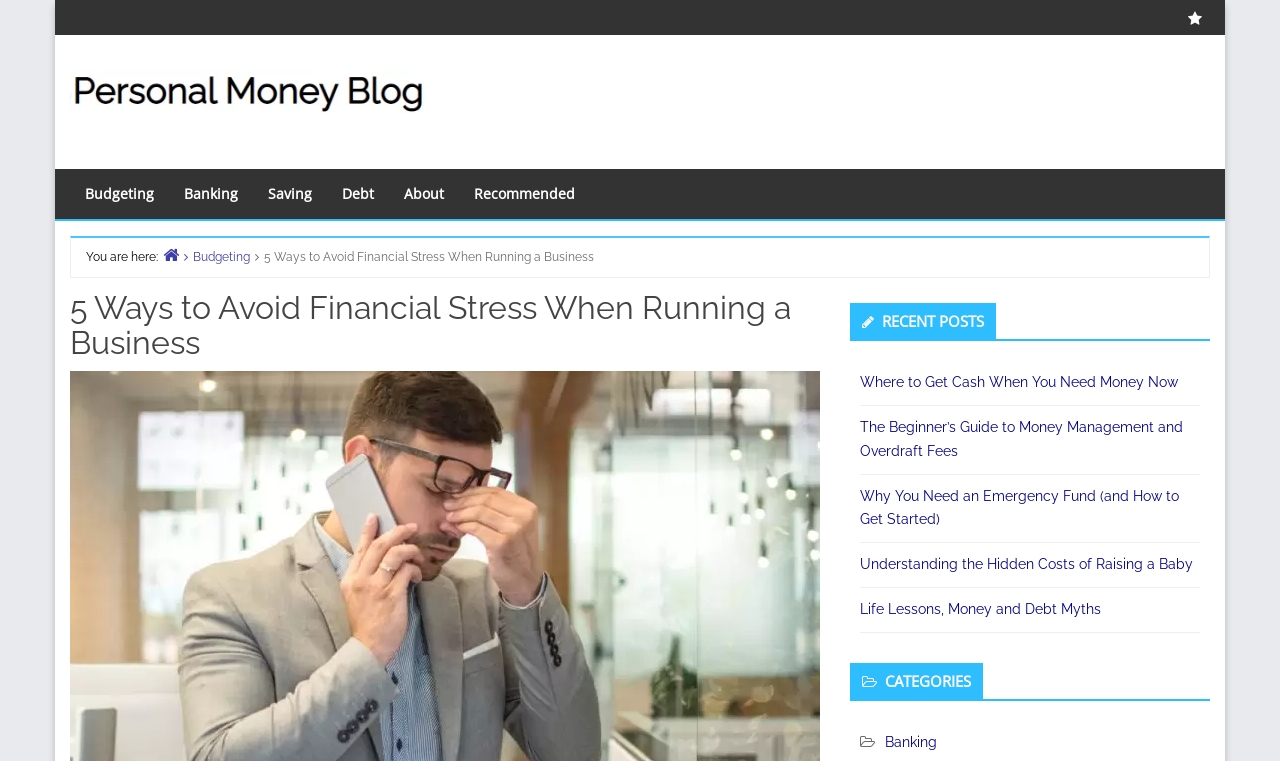Locate the bounding box coordinates of the clickable area to execute the instruction: "view categories". Provide the coordinates as four float numbers between 0 and 1, represented as [left, top, right, bottom].

[0.664, 0.871, 0.945, 0.921]